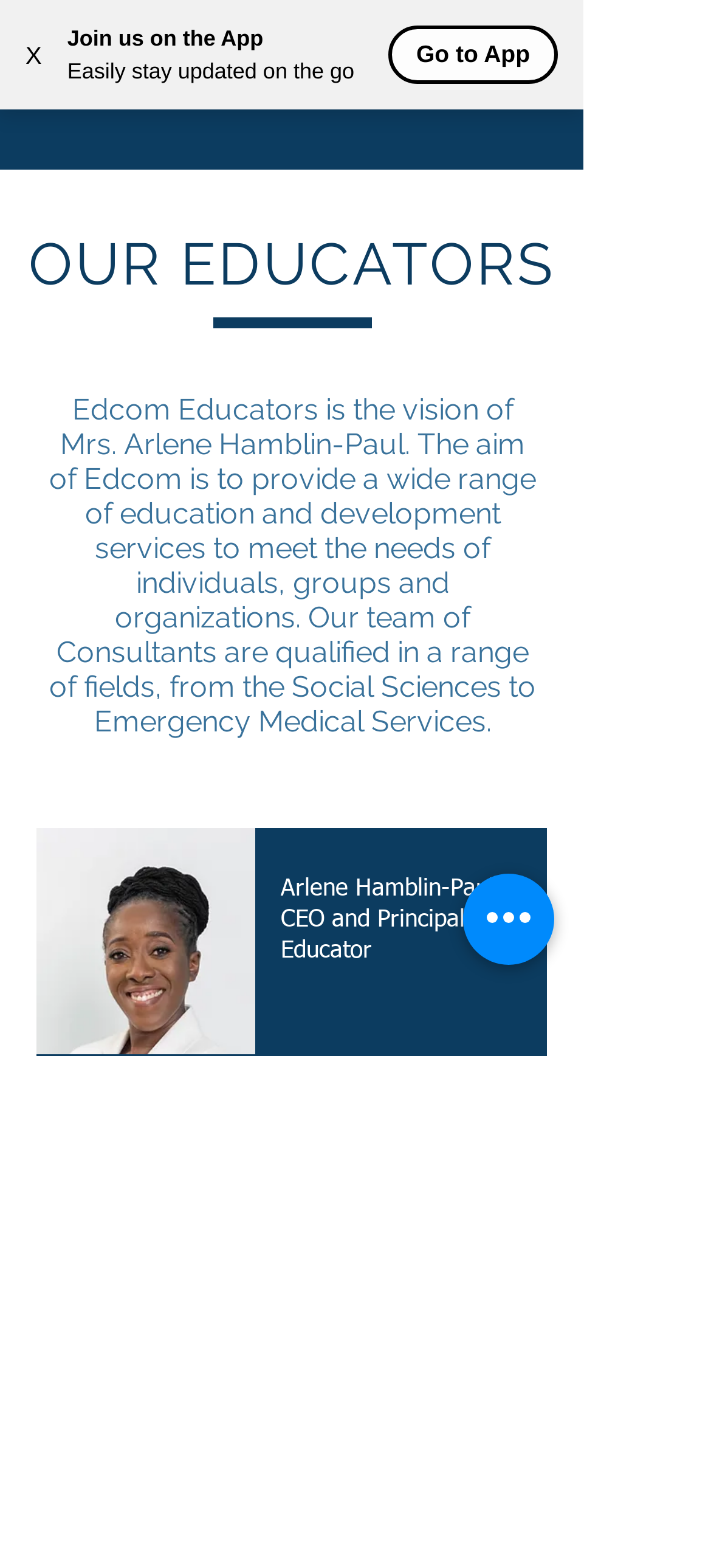Respond with a single word or phrase to the following question:
What can be done on the go with the app?

Stay updated